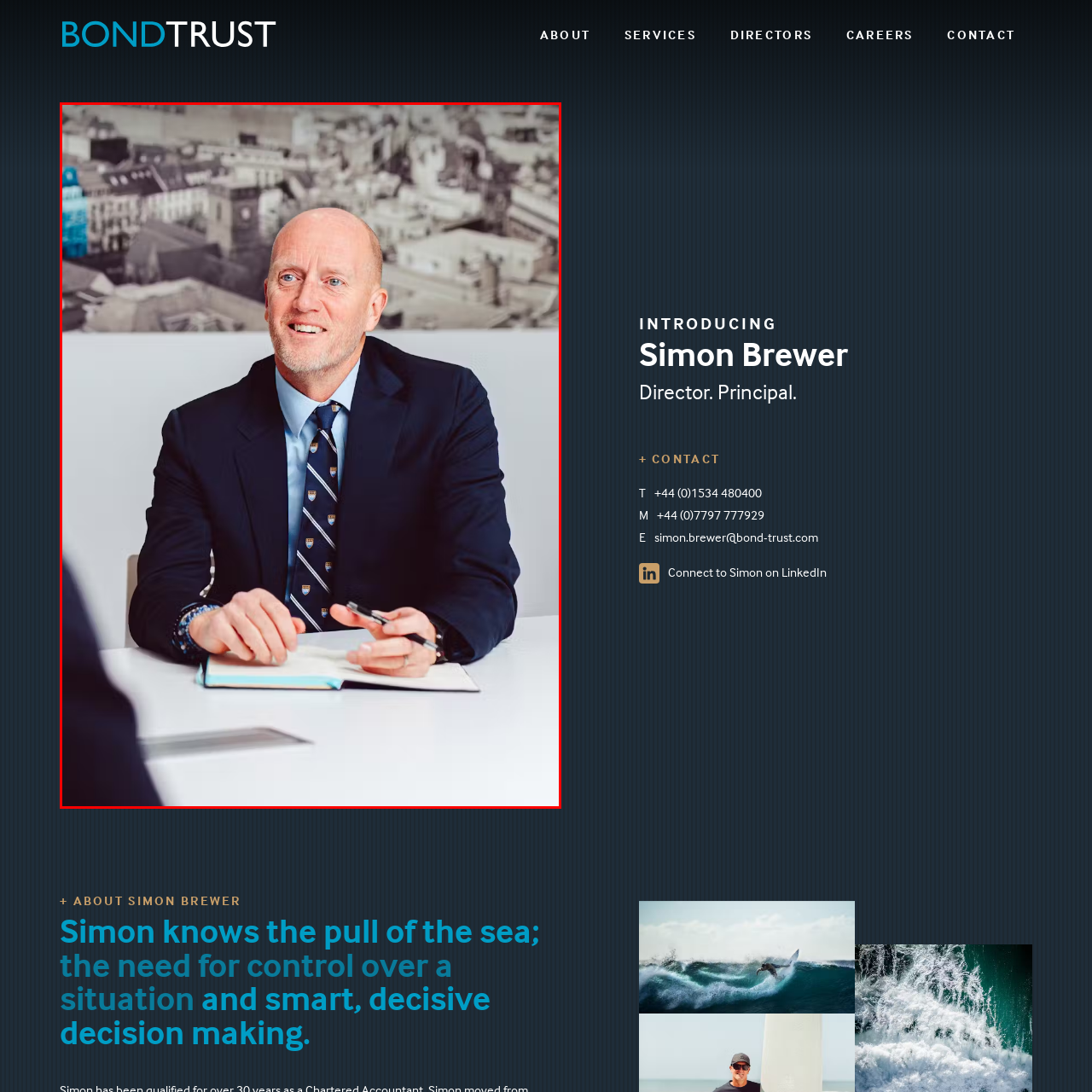What is the man holding in his right hand?
Focus on the visual details within the red bounding box and provide an in-depth answer based on your observations.

The image description states that the man is holding a pen in his right hand, suggesting that he is engaged in a conversation or taking notes during a meeting.